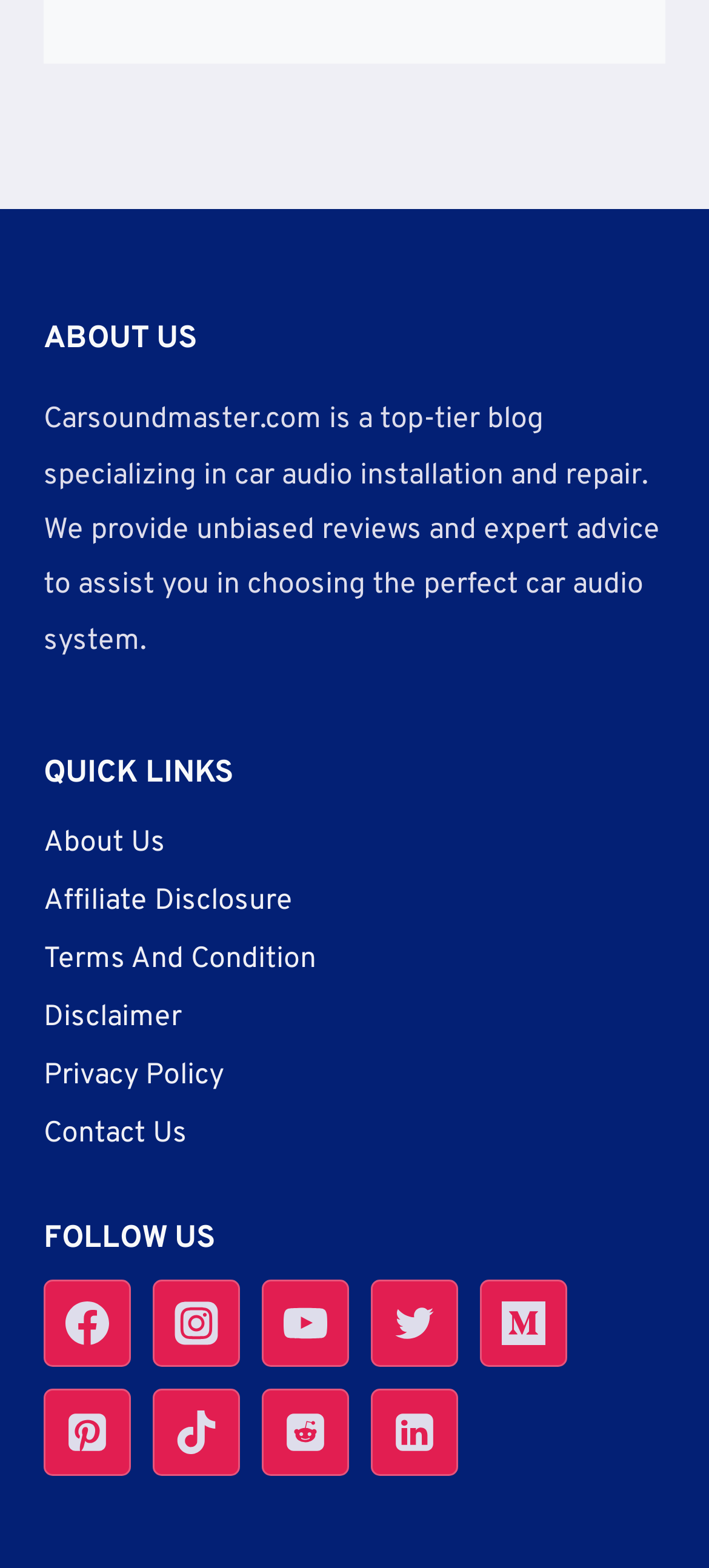Pinpoint the bounding box coordinates of the element that must be clicked to accomplish the following instruction: "View Terms And Condition". The coordinates should be in the format of four float numbers between 0 and 1, i.e., [left, top, right, bottom].

[0.062, 0.594, 0.938, 0.631]